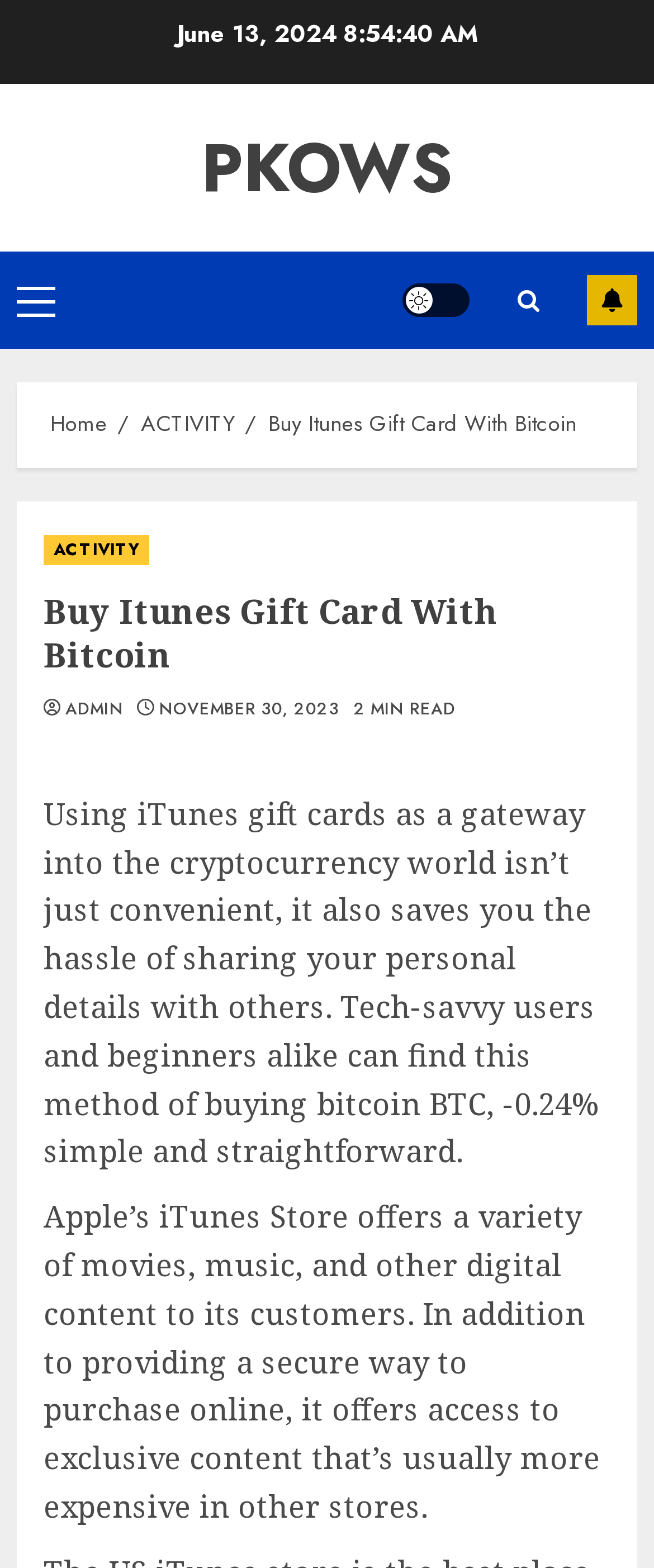What is the purpose of using iTunes gift cards?
Based on the screenshot, give a detailed explanation to answer the question.

According to the webpage, using iTunes gift cards is a convenient way to enter the cryptocurrency world, and it also saves users from sharing their personal details with others.